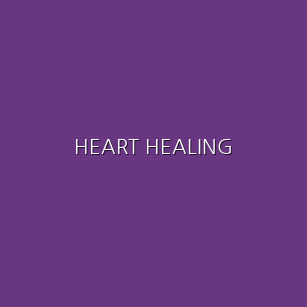What is the purpose of the curated collection?
Please provide a single word or phrase answer based on the image.

promoting healing and inner peace